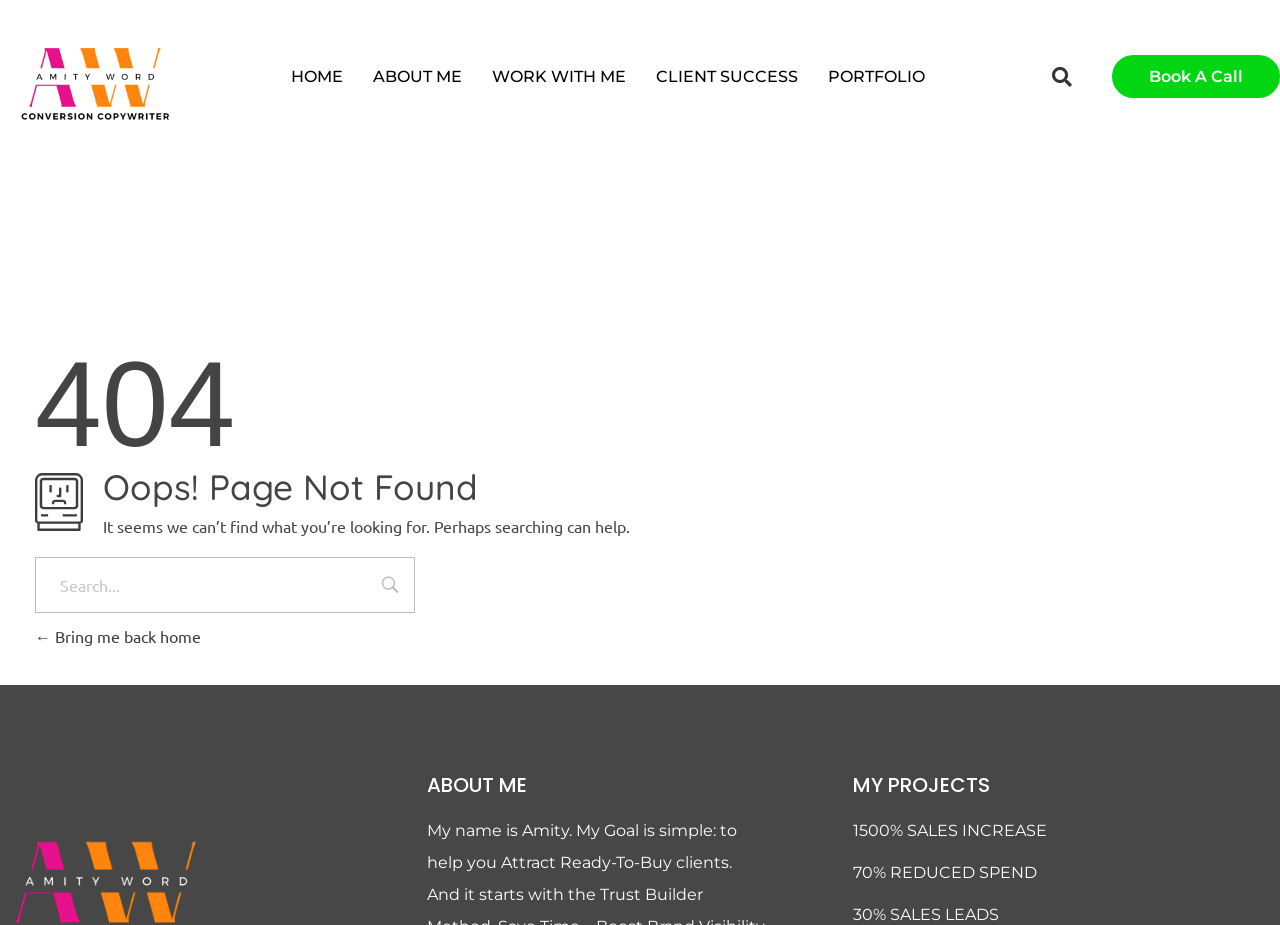Please reply to the following question using a single word or phrase: 
What is the purpose of the search bar?

To help find what you're looking for